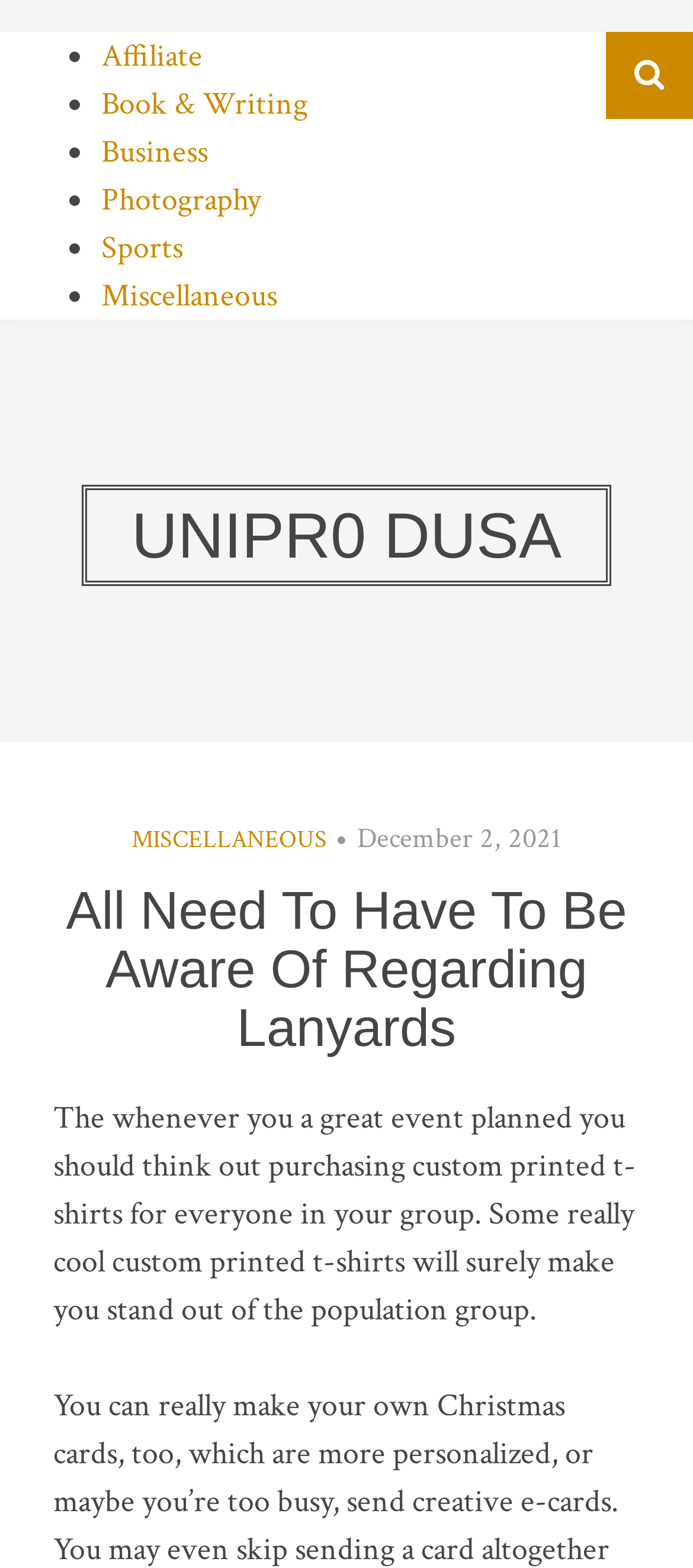Identify the bounding box for the UI element described as: "Book & Writing". The coordinates should be four float numbers between 0 and 1, i.e., [left, top, right, bottom].

[0.146, 0.053, 0.444, 0.079]